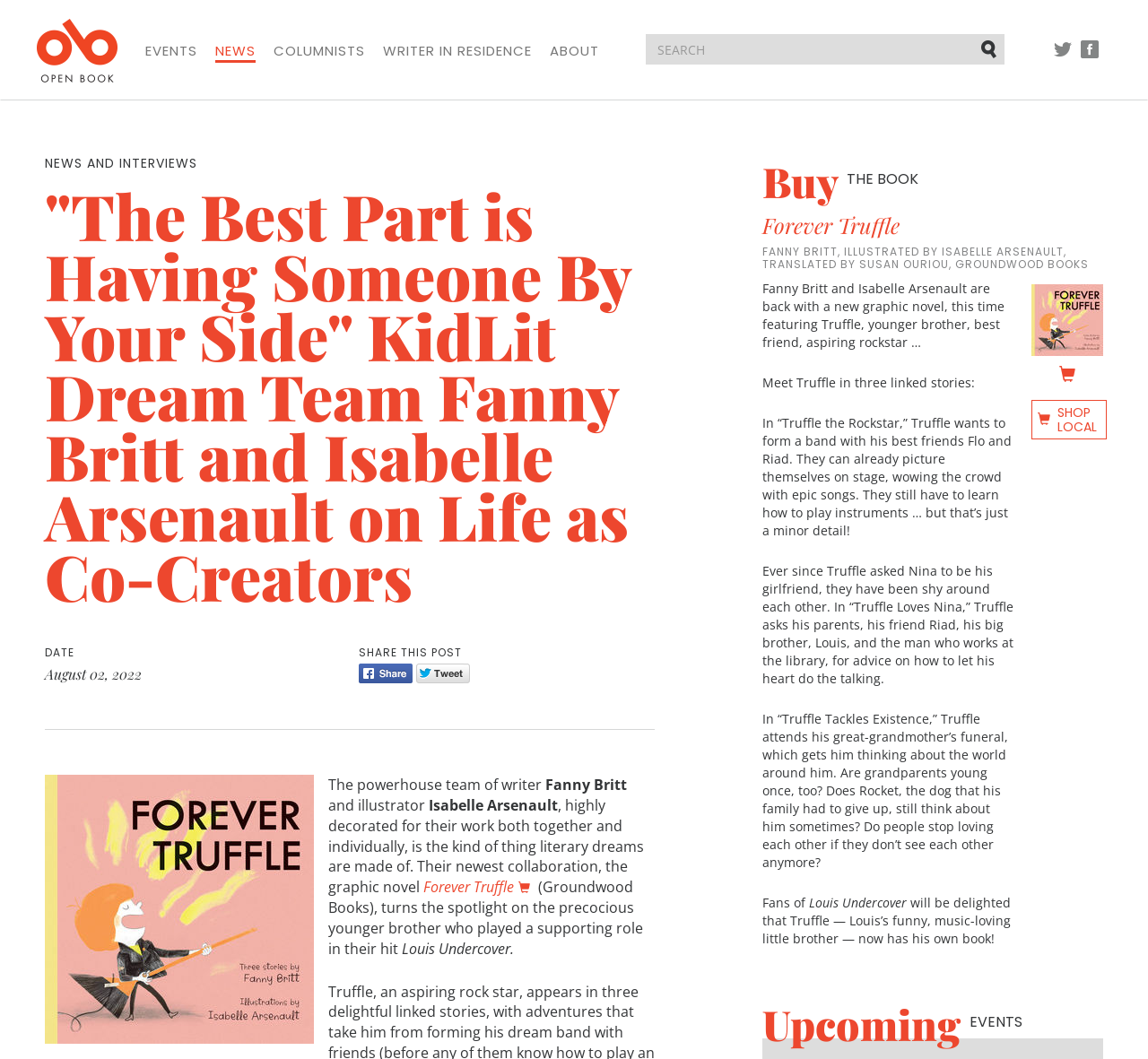Who is the writer of the graphic novel?
Identify the answer in the screenshot and reply with a single word or phrase.

Fanny Britt